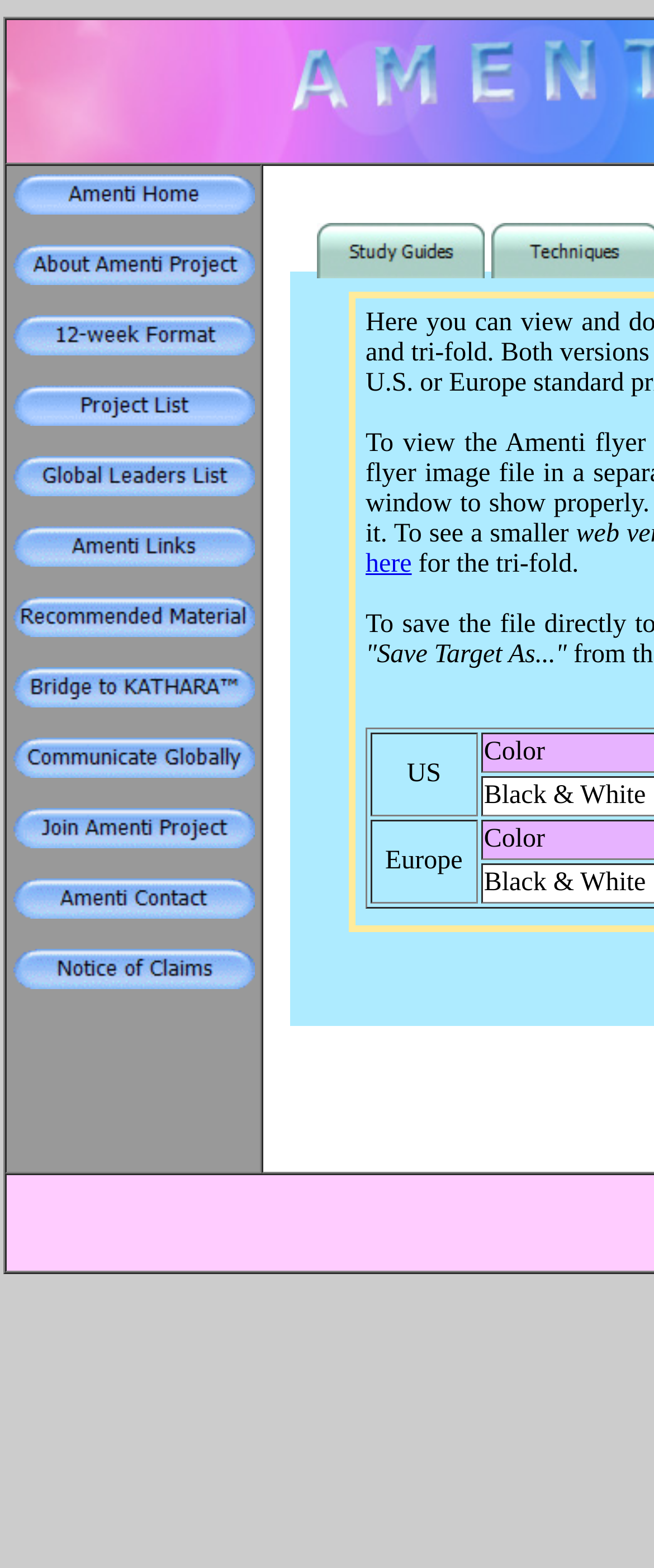Locate the bounding box coordinates of the clickable region necessary to complete the following instruction: "Click on Amenti Home". Provide the coordinates in the format of four float numbers between 0 and 1, i.e., [left, top, right, bottom].

[0.019, 0.123, 0.388, 0.141]